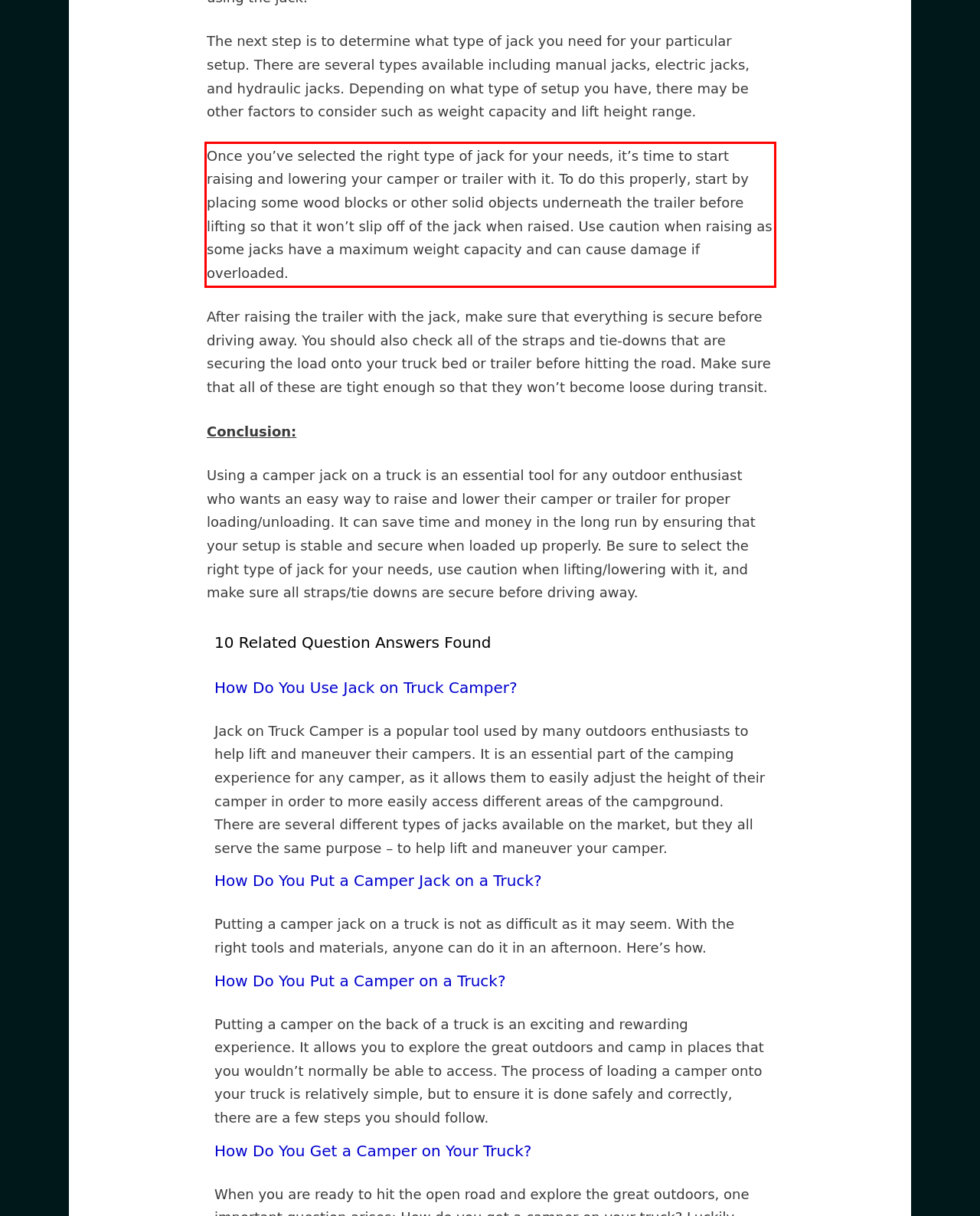Please examine the screenshot of the webpage and read the text present within the red rectangle bounding box.

Once you’ve selected the right type of jack for your needs, it’s time to start raising and lowering your camper or trailer with it. To do this properly, start by placing some wood blocks or other solid objects underneath the trailer before lifting so that it won’t slip off of the jack when raised. Use caution when raising as some jacks have a maximum weight capacity and can cause damage if overloaded.